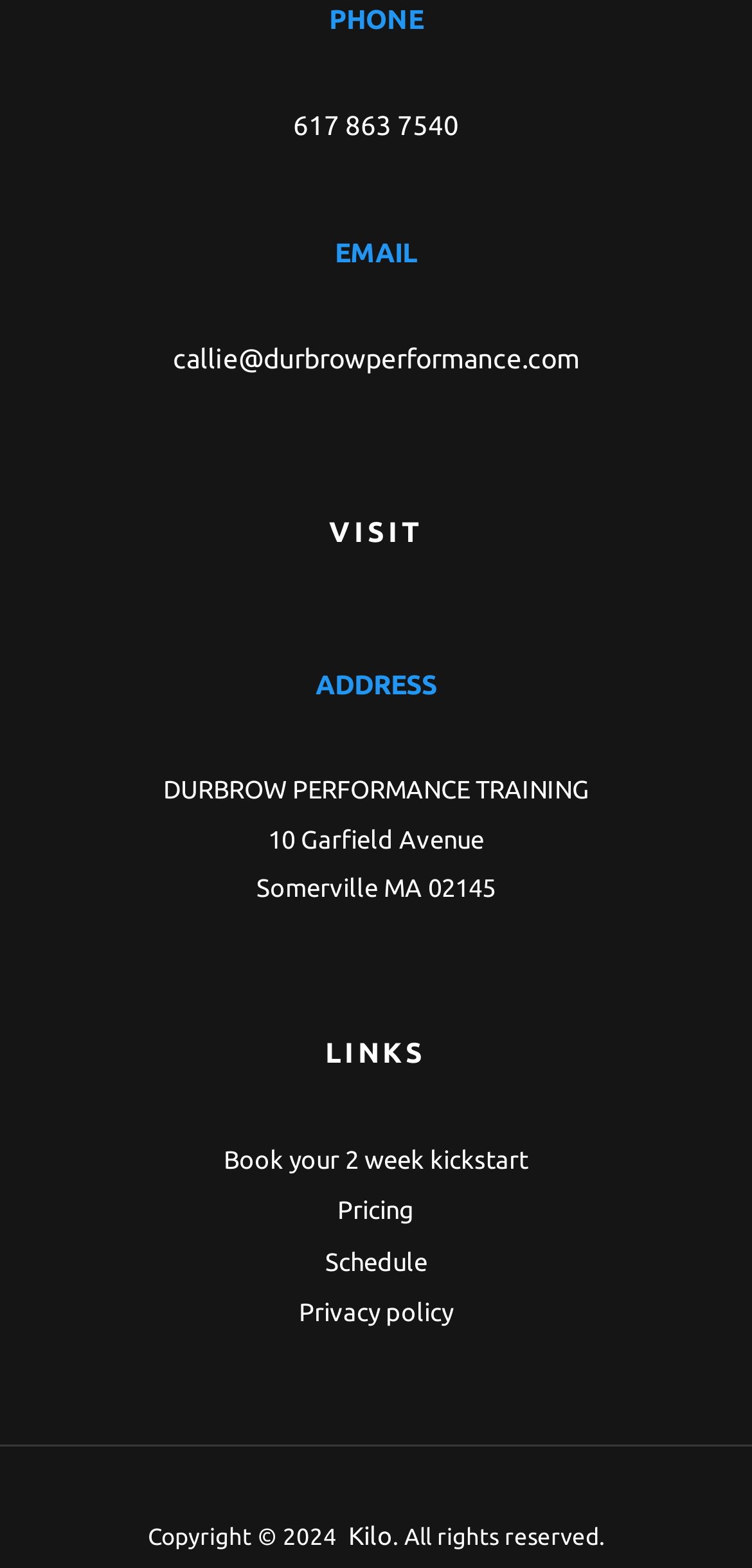What is the copyright year of the webpage?
Please give a well-detailed answer to the question.

I found the copyright year by looking at the footer section of the webpage, where it is listed as 'Copyright 2024'.